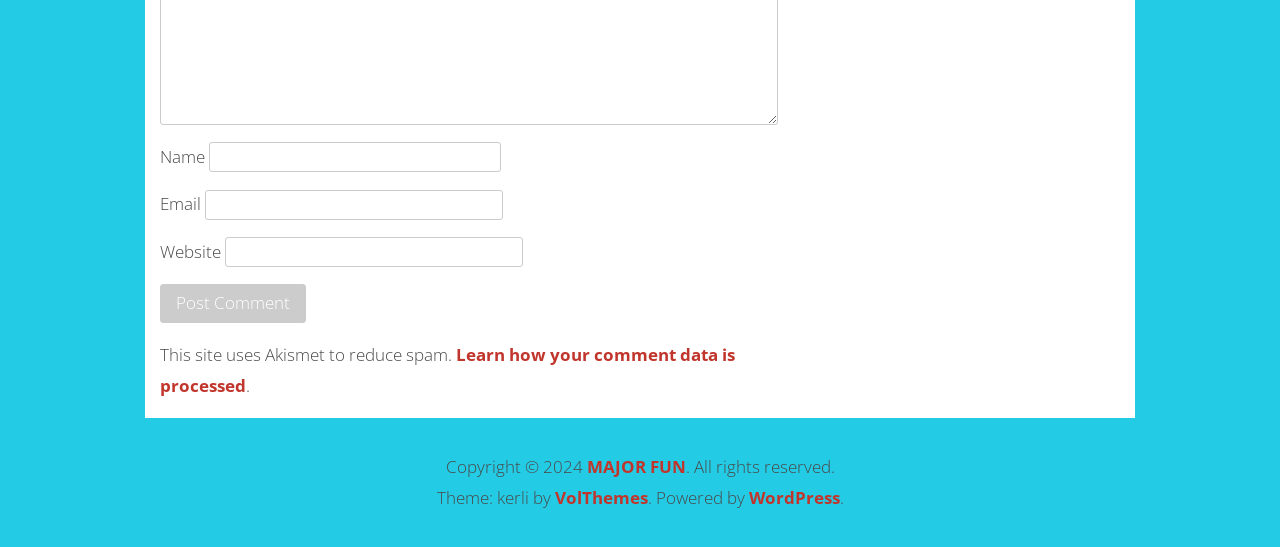What is the copyright year of this website?
Using the image as a reference, give a one-word or short phrase answer.

2024